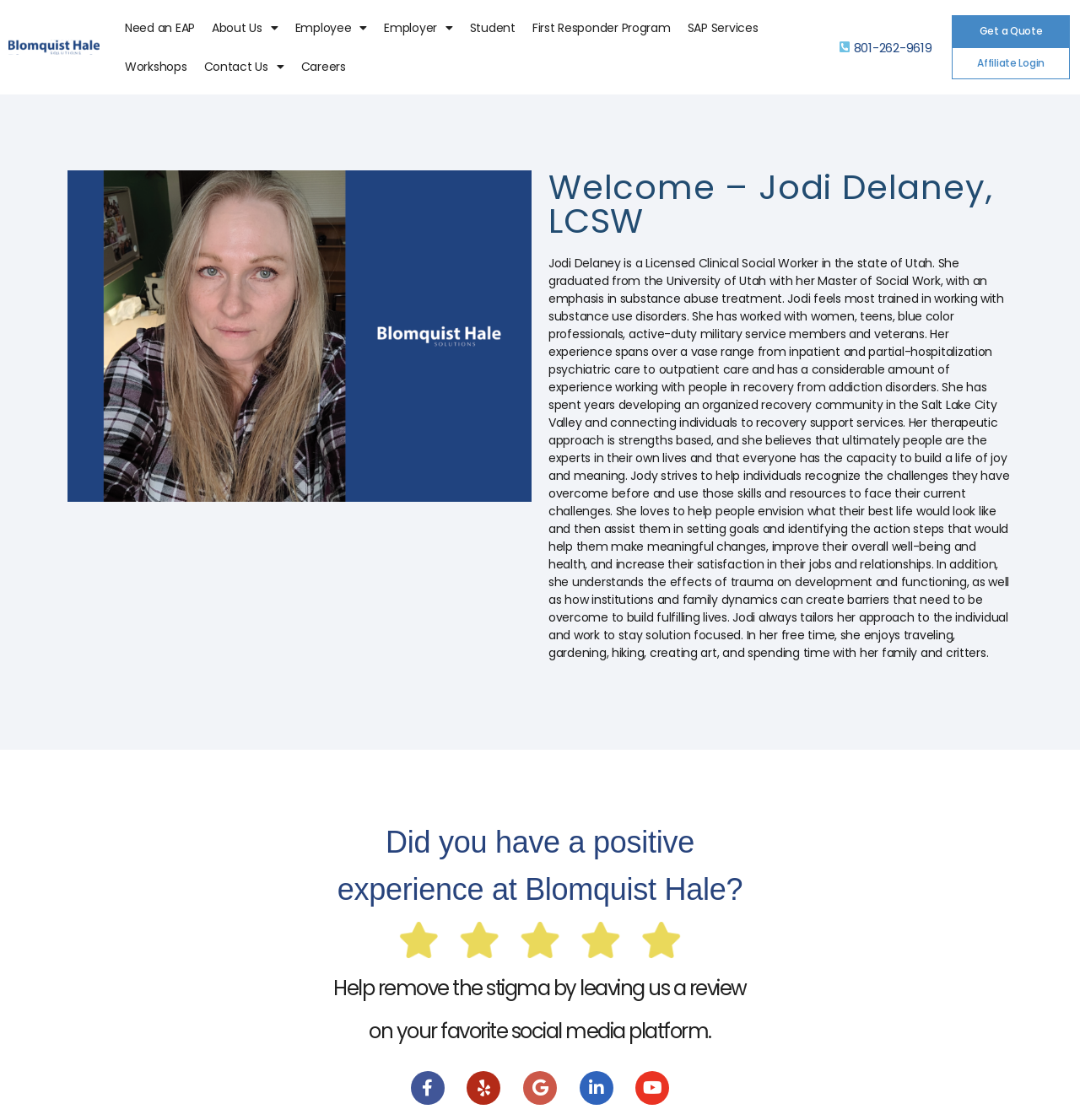Could you locate the bounding box coordinates for the section that should be clicked to accomplish this task: "Click Get a Quote".

[0.881, 0.014, 0.991, 0.042]